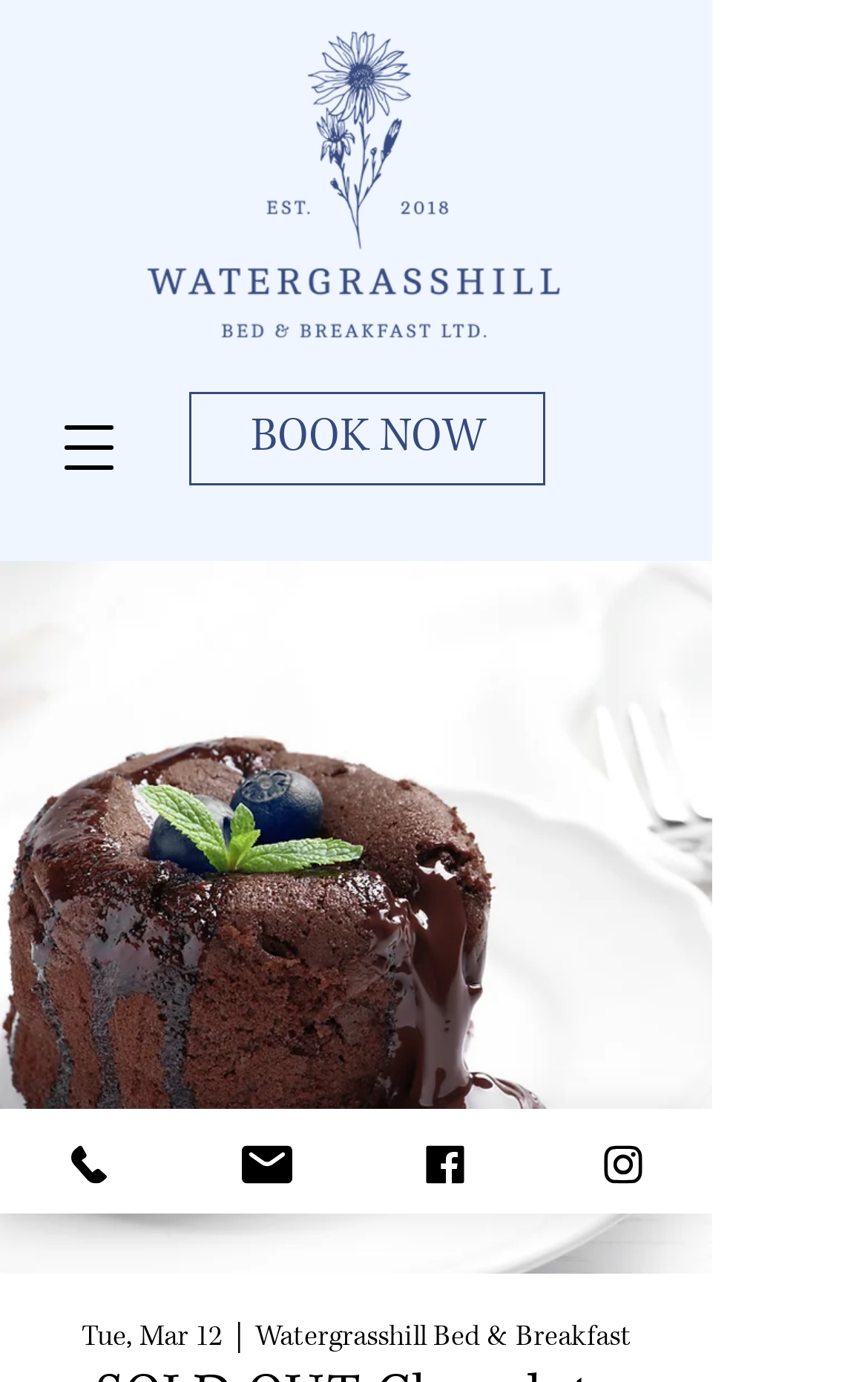Locate the bounding box of the UI element described by: "Instagram" in the given webpage screenshot.

[0.615, 0.802, 0.821, 0.878]